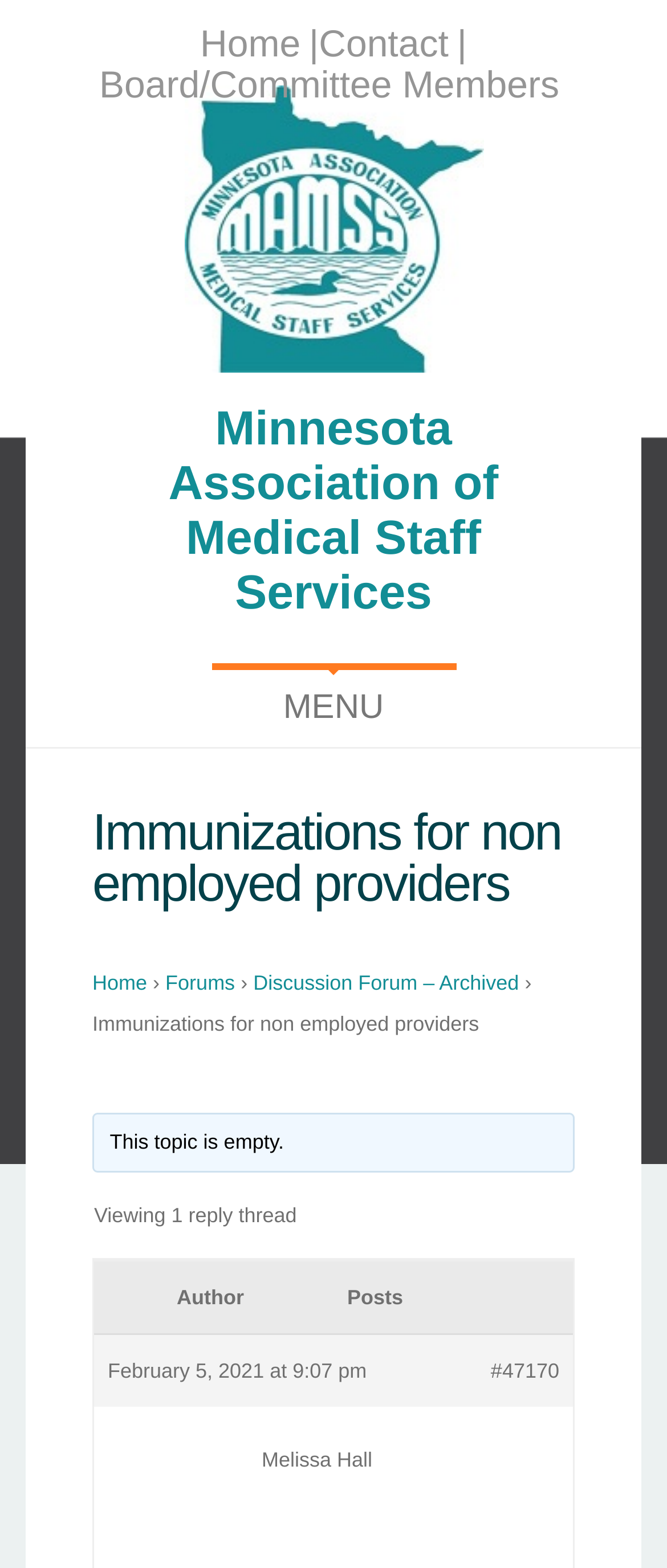How many replies are there in the current thread?
Based on the image, give a one-word or short phrase answer.

1